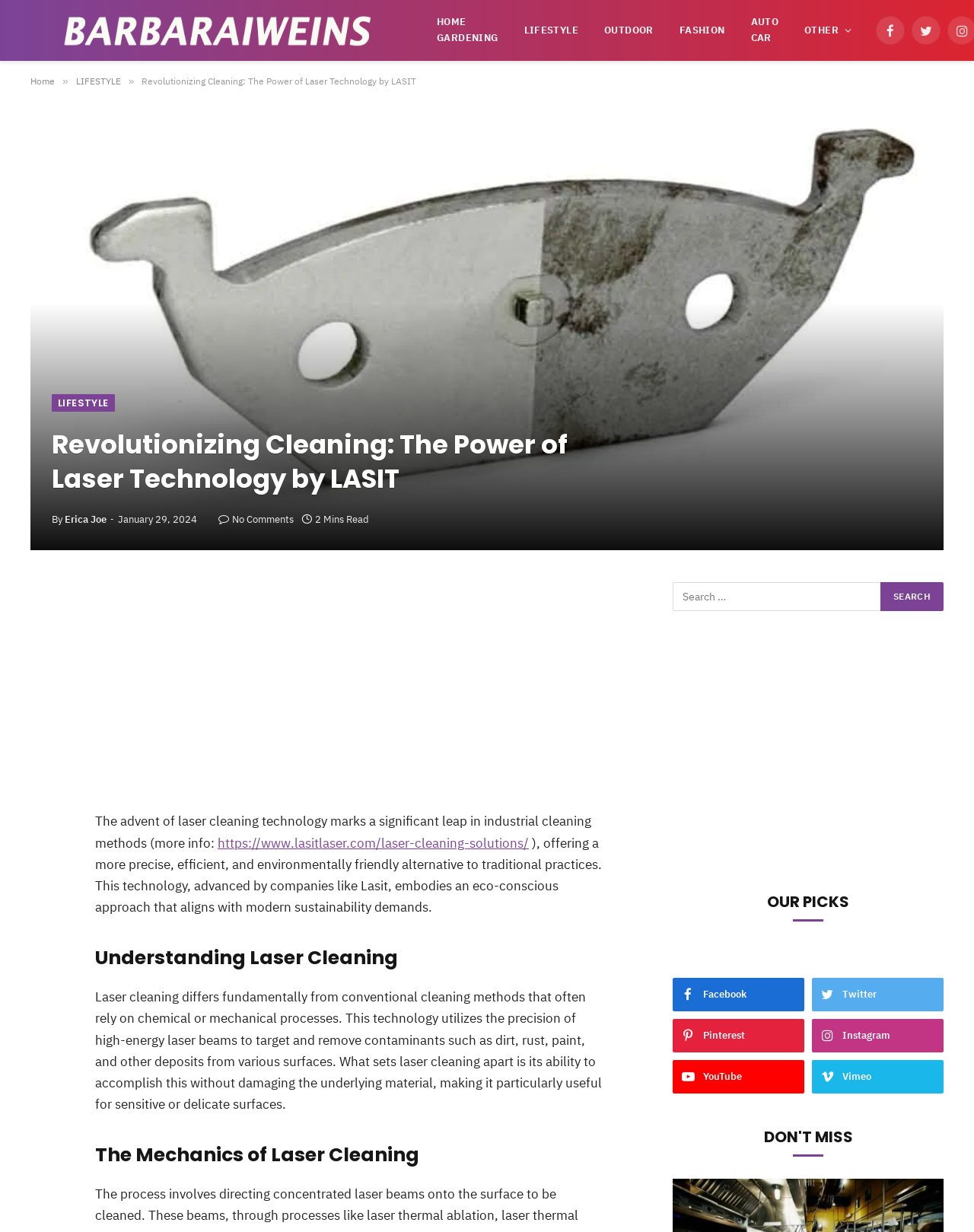What is the main topic of the article?
Using the image, respond with a single word or phrase.

Laser cleaning technology